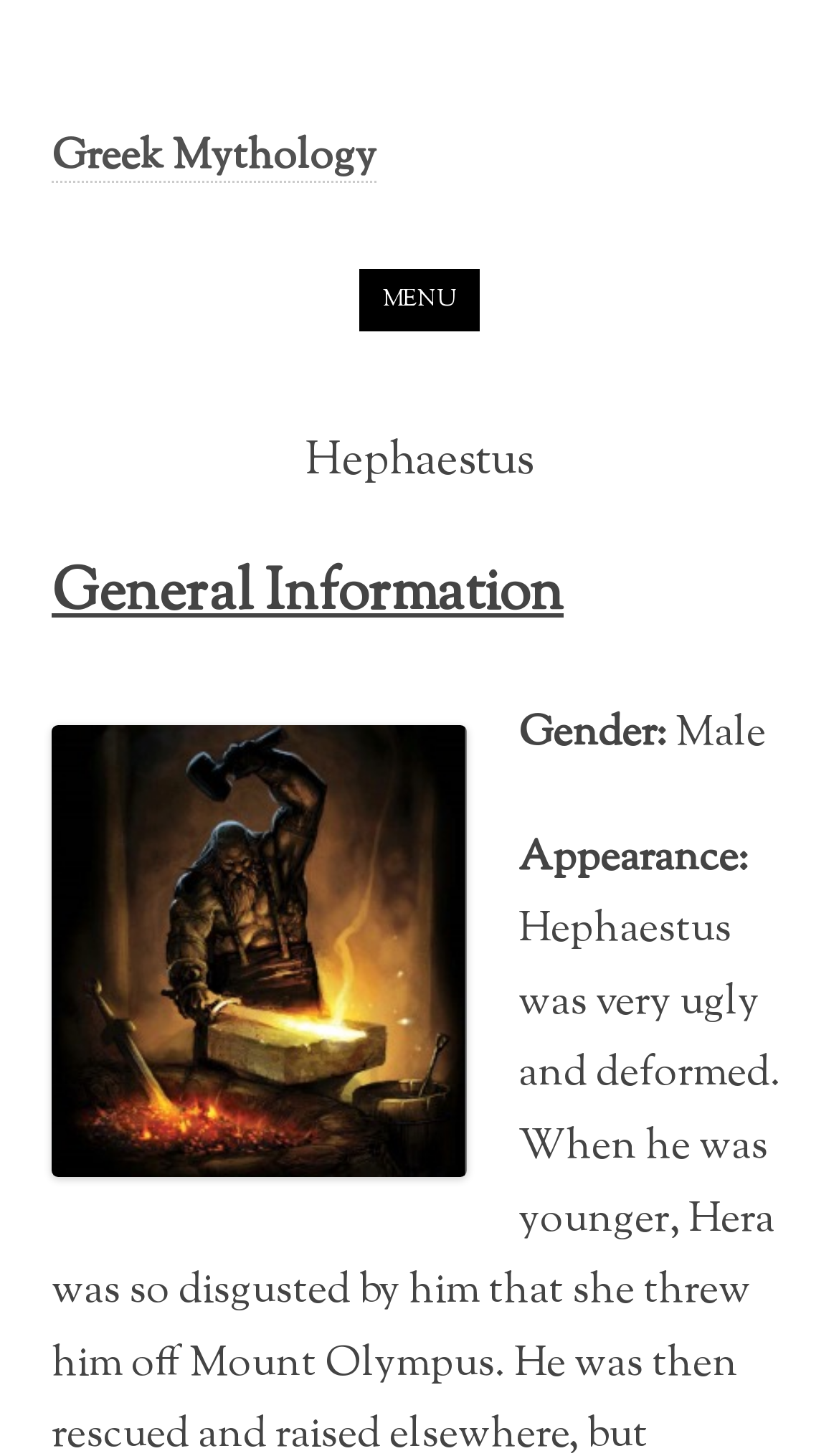What is the gender of Hephaestus?
Please give a detailed and elaborate answer to the question.

I found the answer by looking at the 'General Information' section, where it lists 'Gender: ' followed by 'Male'.